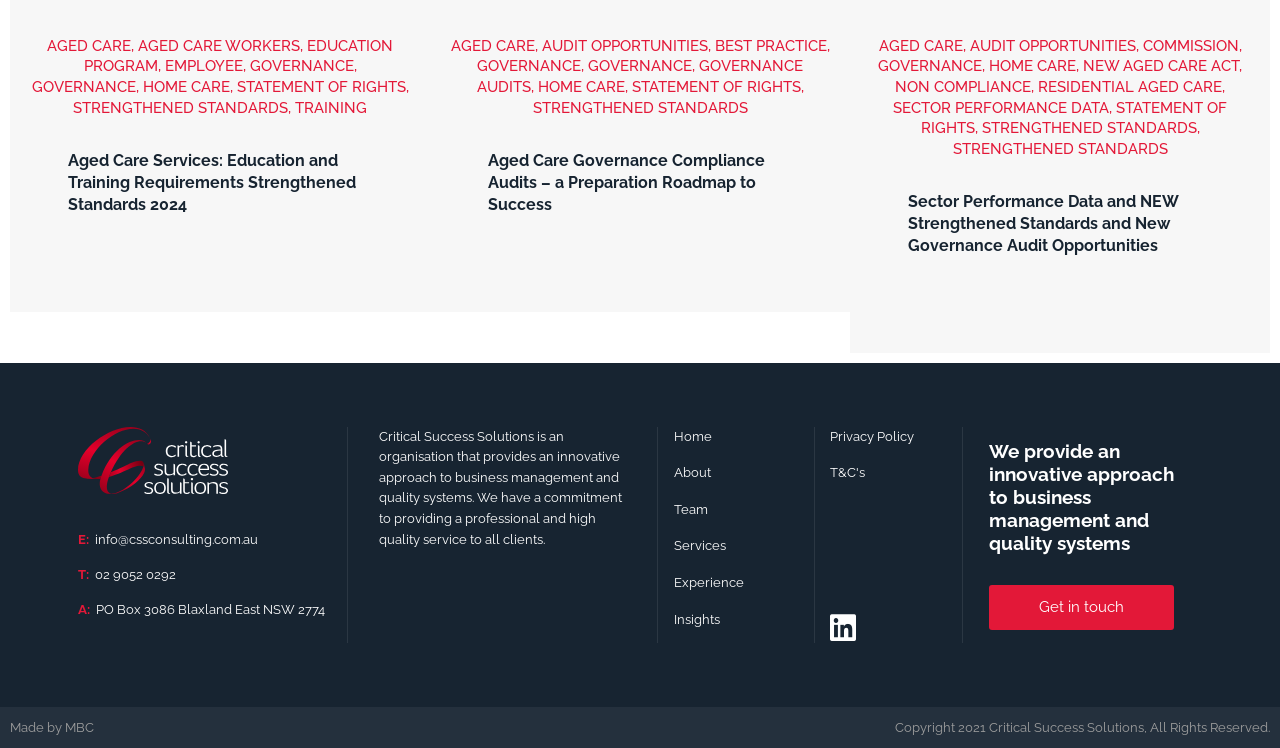Respond to the question below with a single word or phrase: What is the phone number?

02 9052 0292